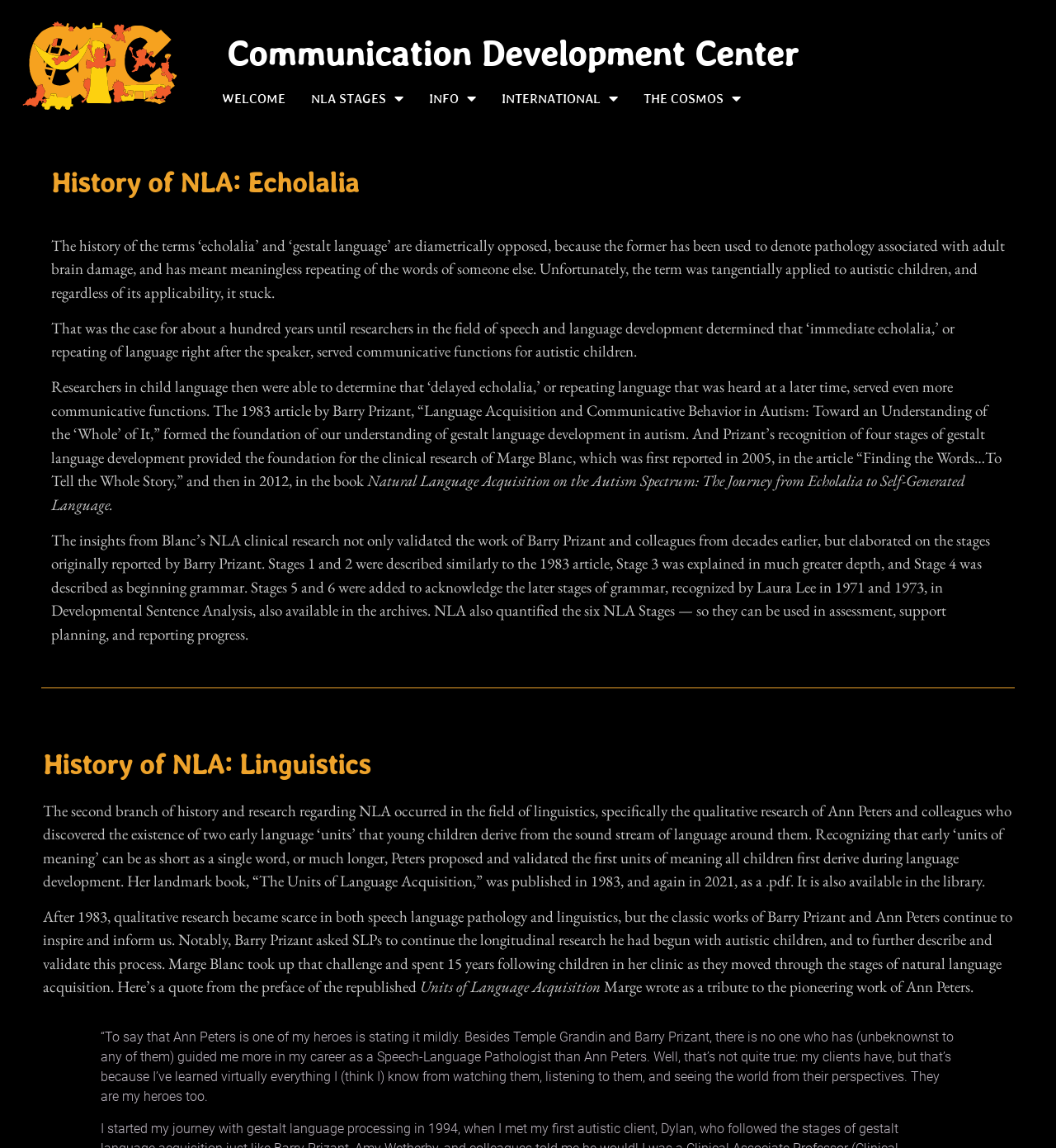Please specify the bounding box coordinates in the format (top-left x, top-left y, bottom-right x, bottom-right y), with all values as floating point numbers between 0 and 1. Identify the bounding box of the UI element described by: NLA STAGES

[0.284, 0.075, 0.393, 0.096]